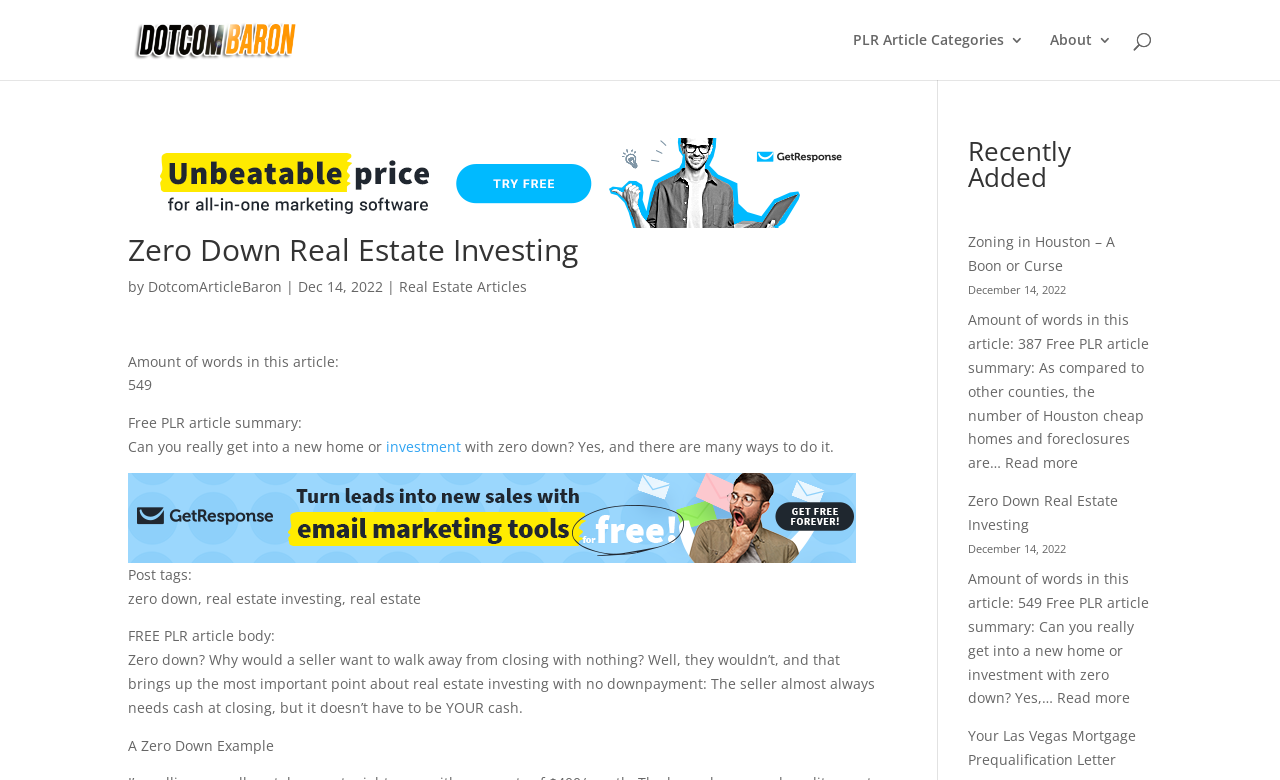Please reply with a single word or brief phrase to the question: 
How many words are in this article?

549